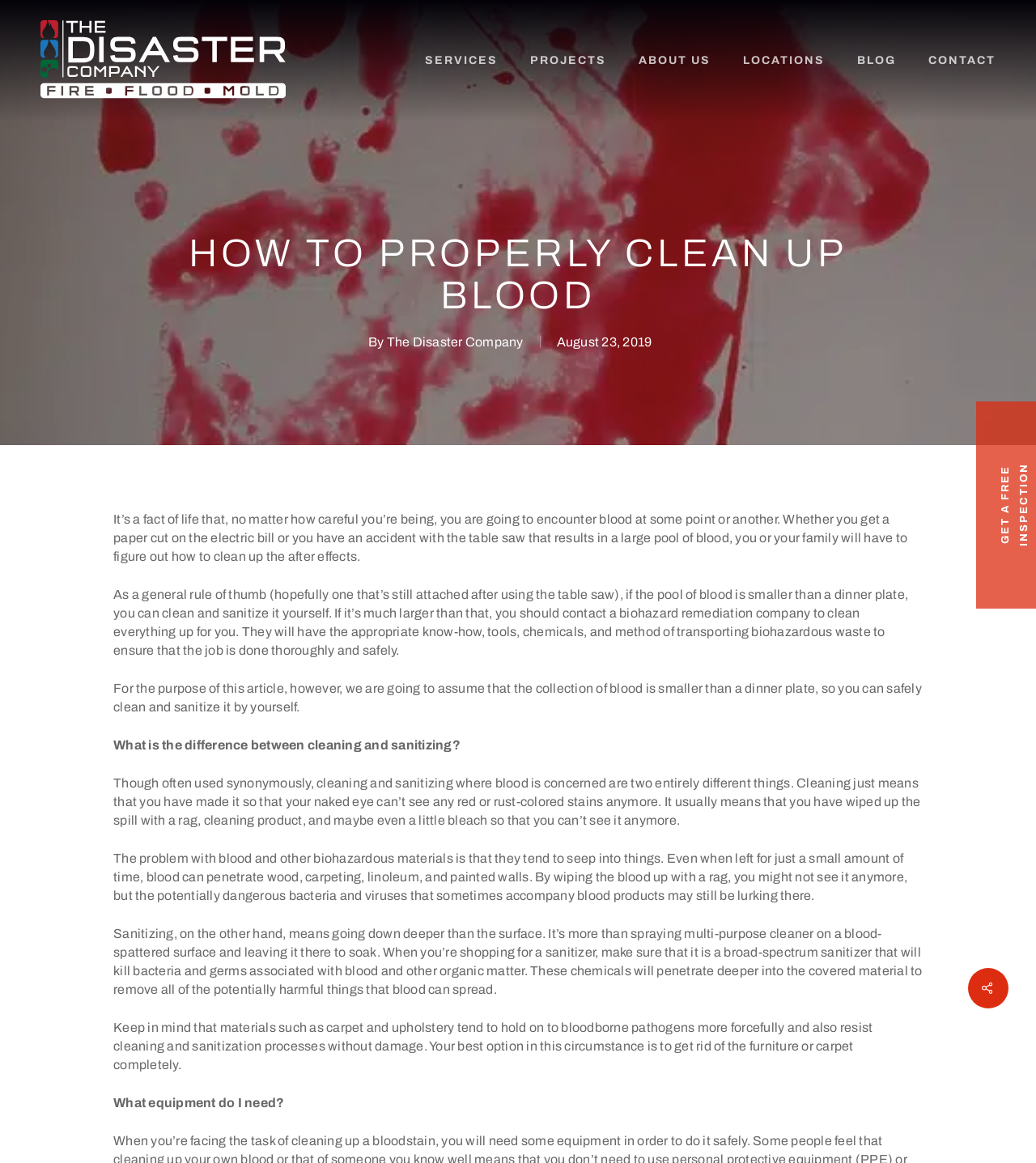Based on the image, provide a detailed and complete answer to the question: 
What is the difference between cleaning and sanitizing?

The article explains that cleaning just means removing visible stains, whereas sanitizing goes deeper to remove bacteria and viruses that may still be present. This information can be found in the section of the article that discusses the difference between cleaning and sanitizing.